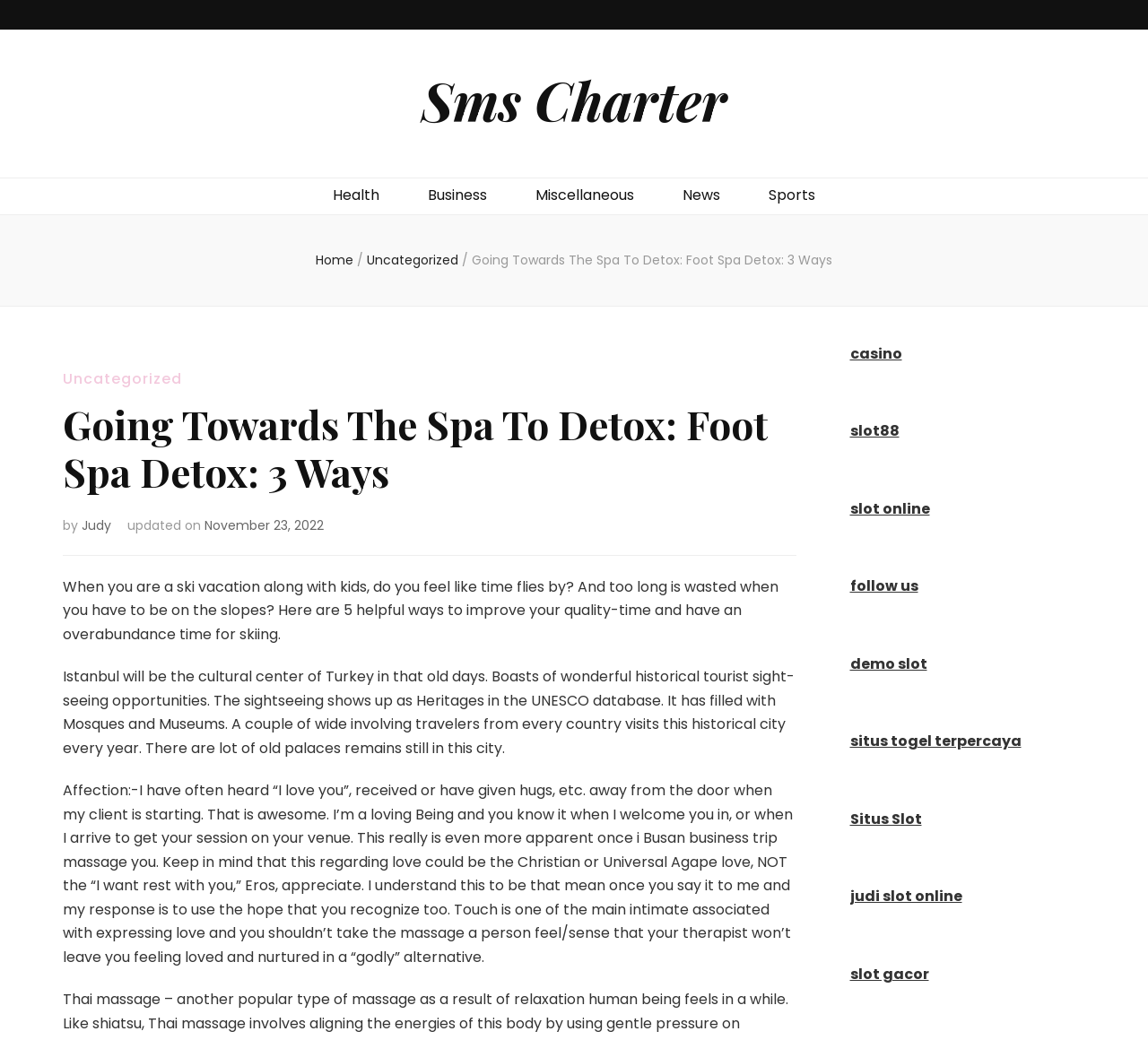Locate the bounding box coordinates of the clickable element to fulfill the following instruction: "Follow the 'Sms Charter' link". Provide the coordinates as four float numbers between 0 and 1 in the format [left, top, right, bottom].

[0.367, 0.061, 0.633, 0.13]